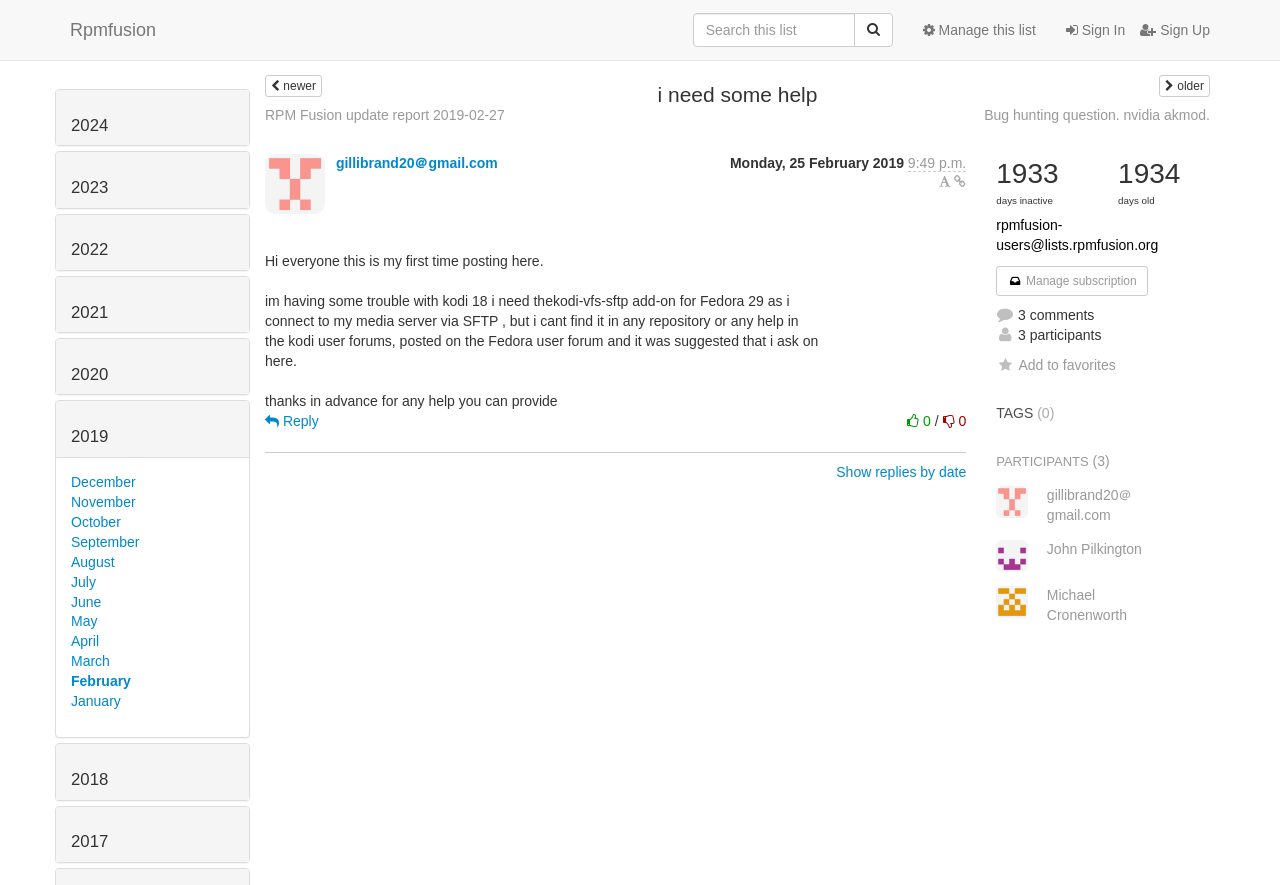Please reply to the following question with a single word or a short phrase:
How many years are listed on the webpage?

7